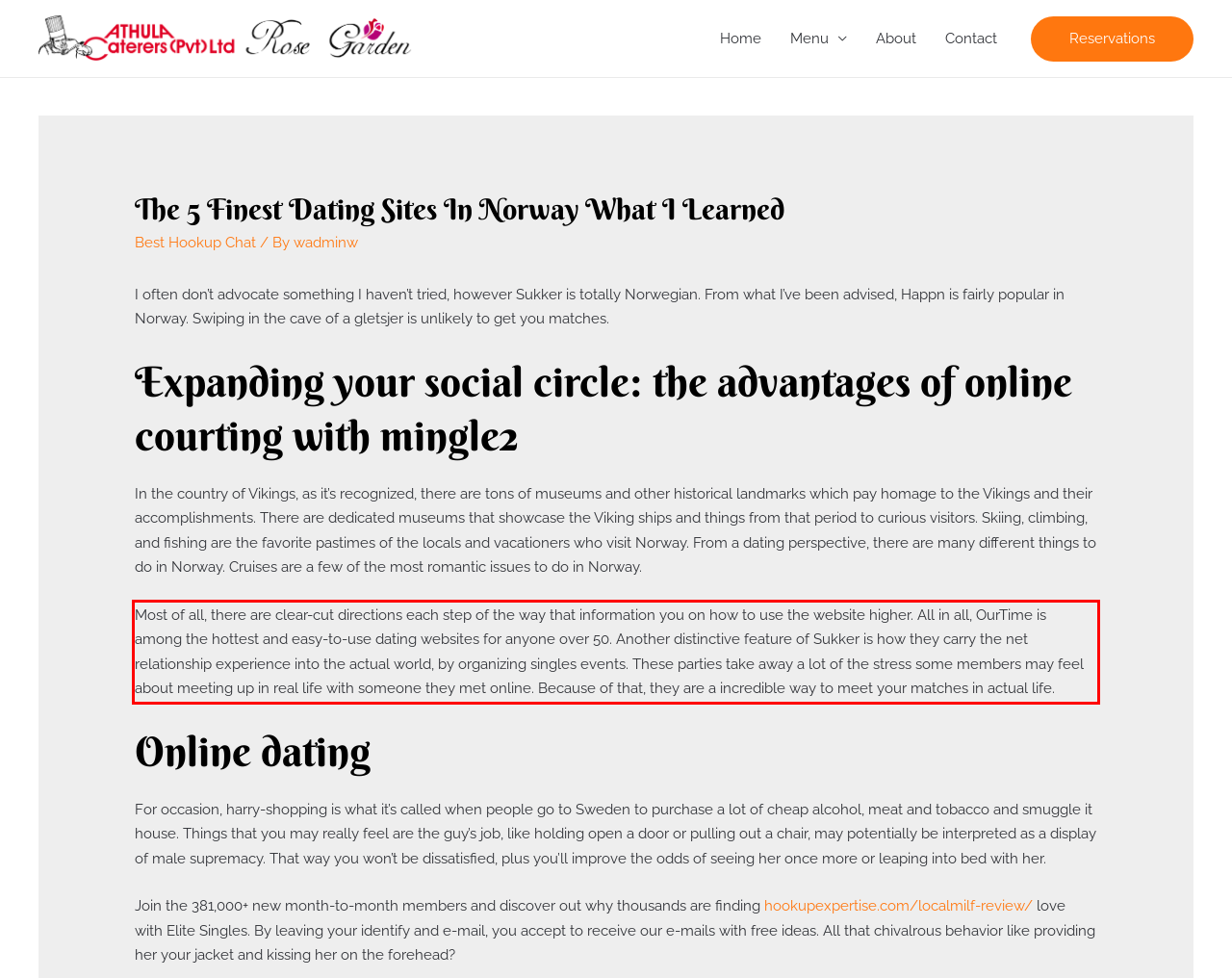There is a screenshot of a webpage with a red bounding box around a UI element. Please use OCR to extract the text within the red bounding box.

Most of all, there are clear-cut directions each step of the way that information you on how to use the website higher. All in all, OurTime is among the hottest and easy-to-use dating websites for anyone over 50. Another distinctive feature of Sukker is how they carry the net relationship experience into the actual world, by organizing singles events. These parties take away a lot of the stress some members may feel about meeting up in real life with someone they met online. Because of that, they are a incredible way to meet your matches in actual life.